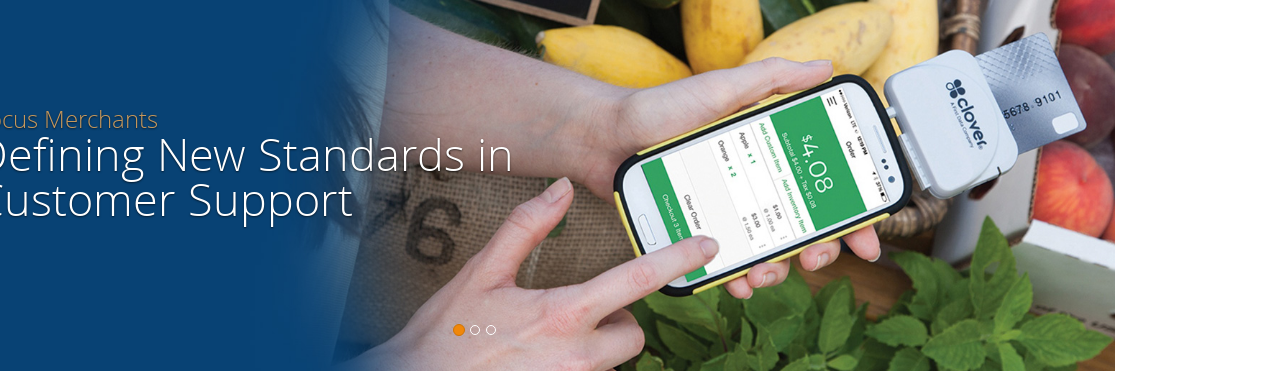What is the tagline accompanying the image?
Using the visual information from the image, give a one-word or short-phrase answer.

Defining New Standards in Customer Support